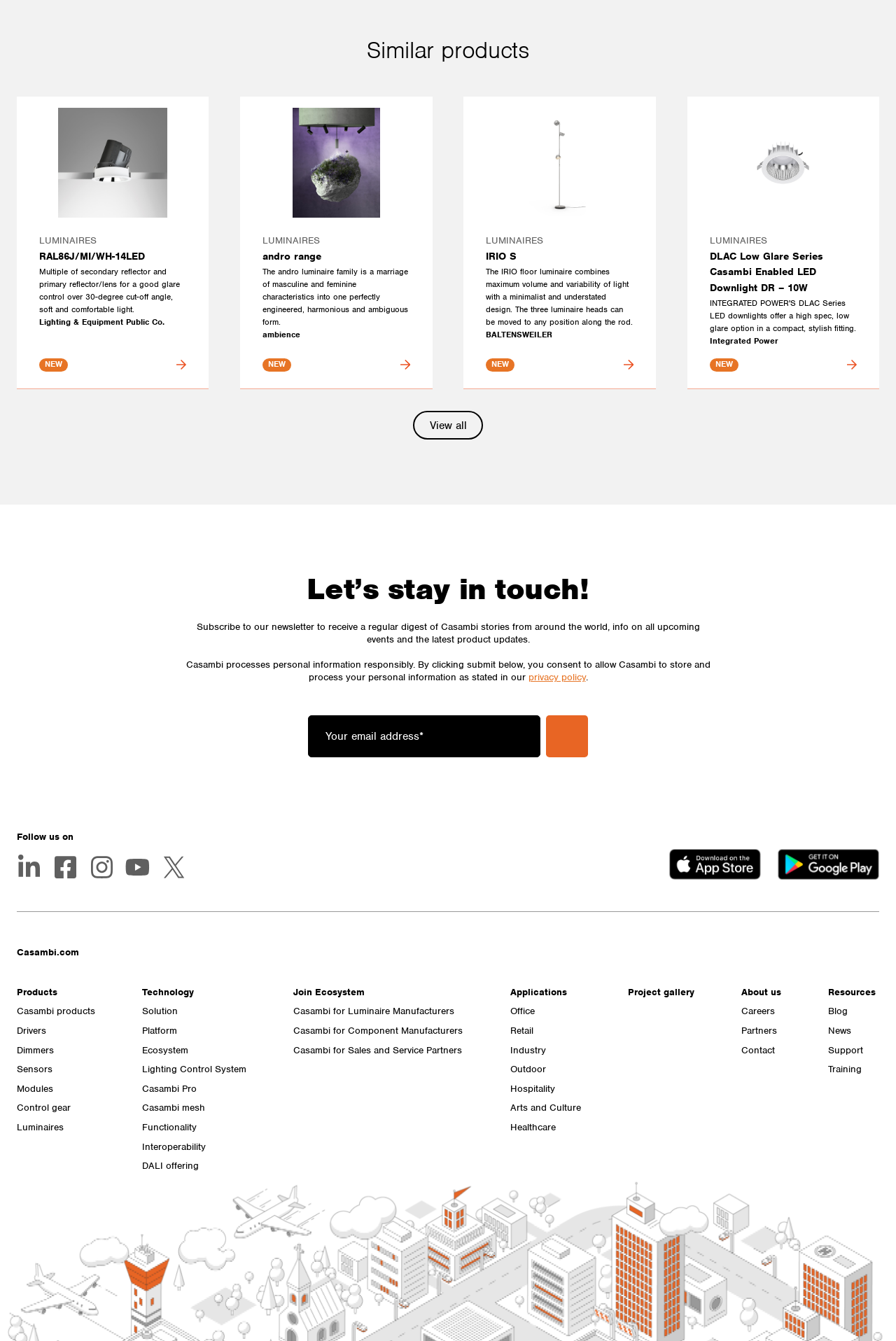Provide a single word or phrase answer to the question: 
How many categories are listed under 'Technology'?

9